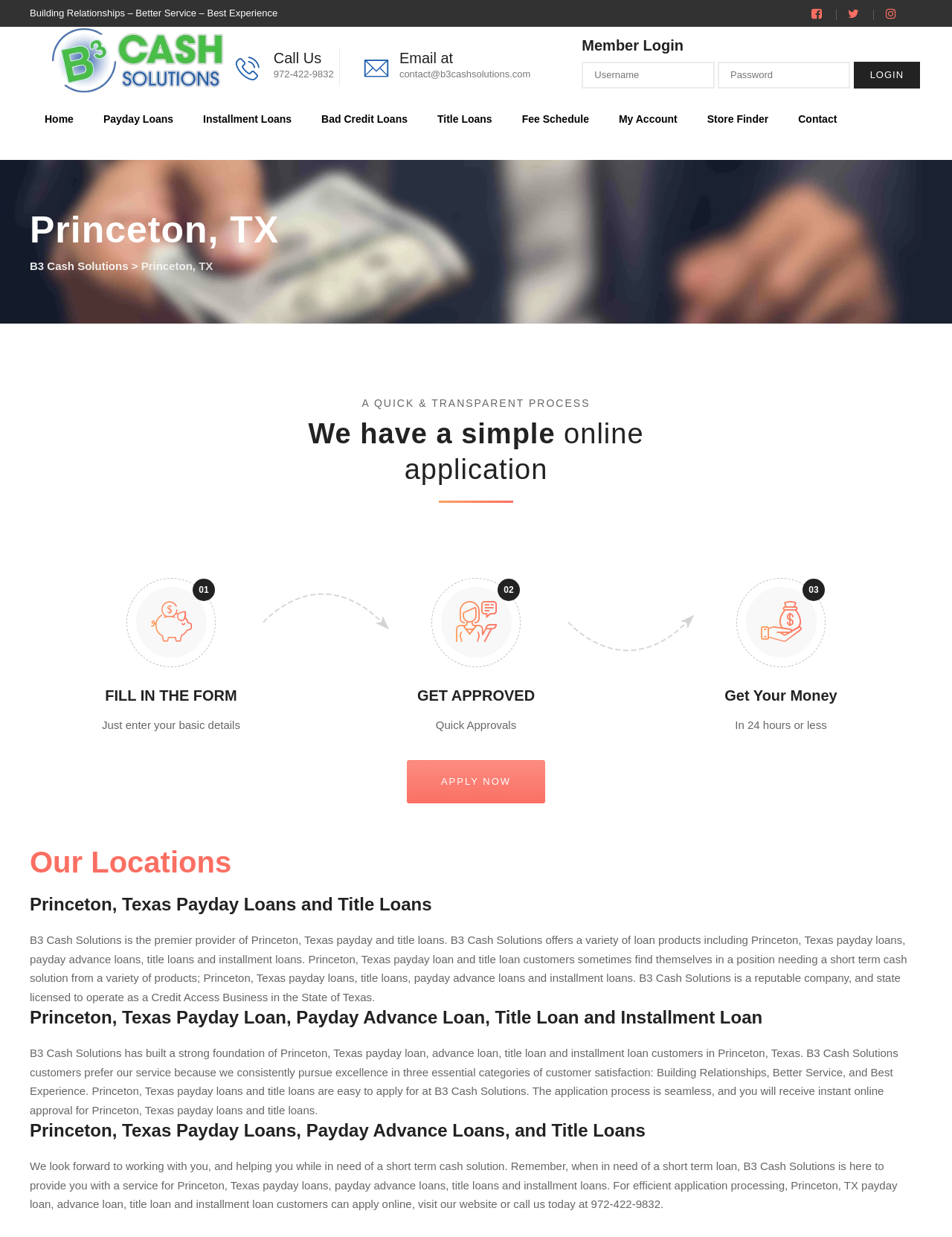Please identify the bounding box coordinates of the area I need to click to accomplish the following instruction: "Call the phone number".

[0.287, 0.056, 0.351, 0.065]